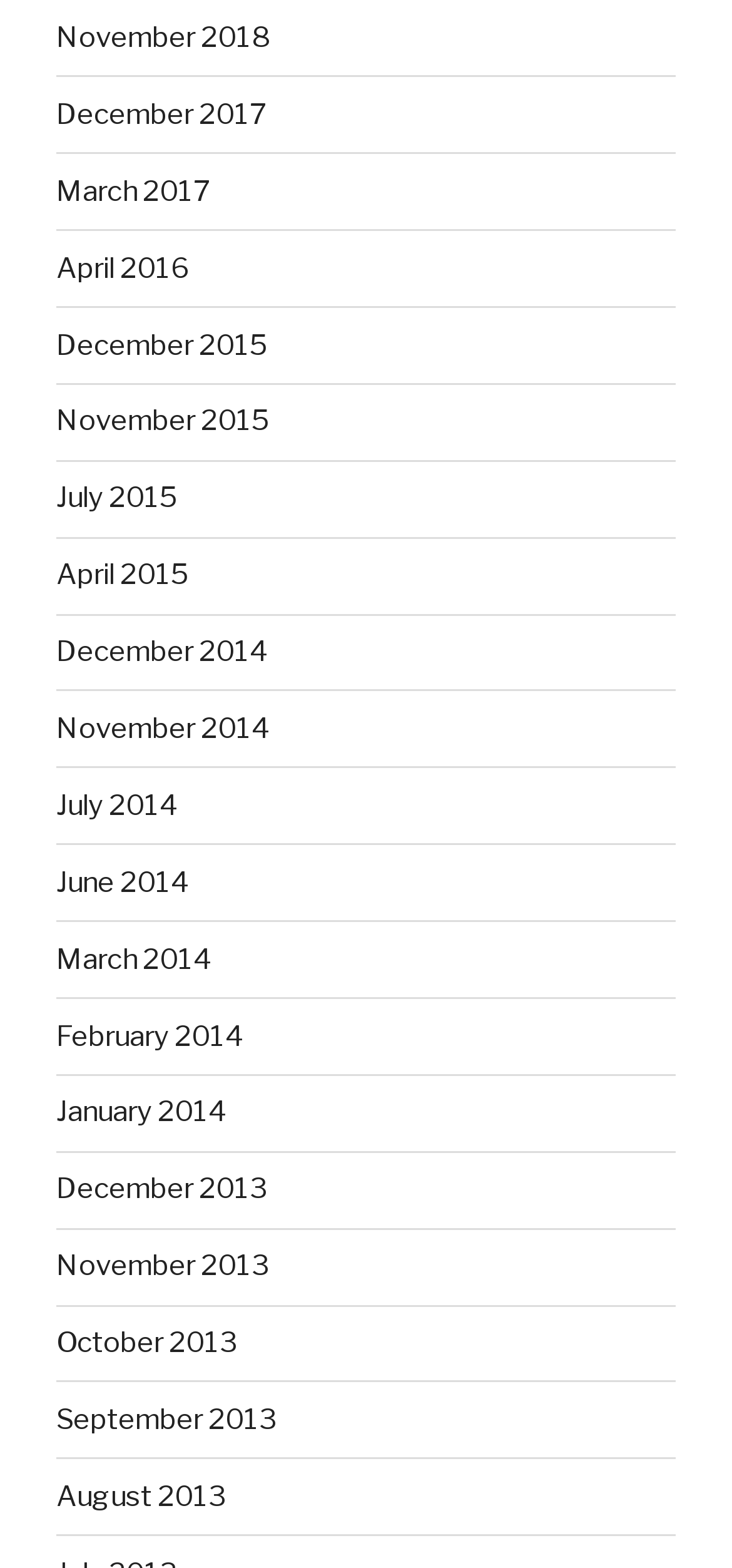Please determine the bounding box coordinates of the element to click in order to execute the following instruction: "view December 2017". The coordinates should be four float numbers between 0 and 1, specified as [left, top, right, bottom].

[0.077, 0.062, 0.364, 0.084]